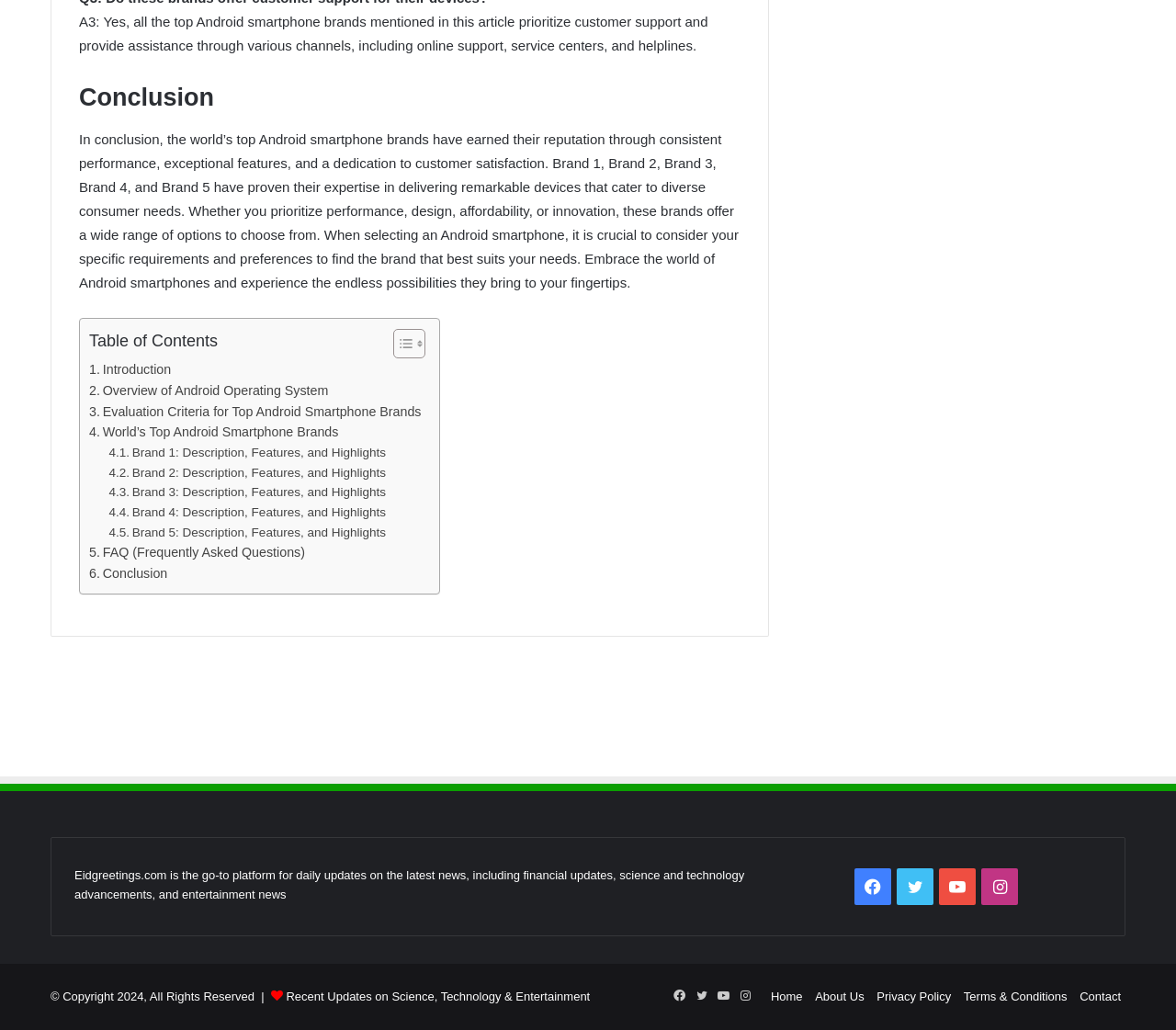Based on the description "Facebook", find the bounding box of the specified UI element.

[0.727, 0.843, 0.758, 0.879]